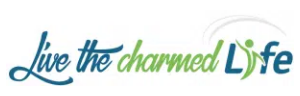What does the graphic element evoke? Refer to the image and provide a one-word or short phrase answer.

Movement and vitality